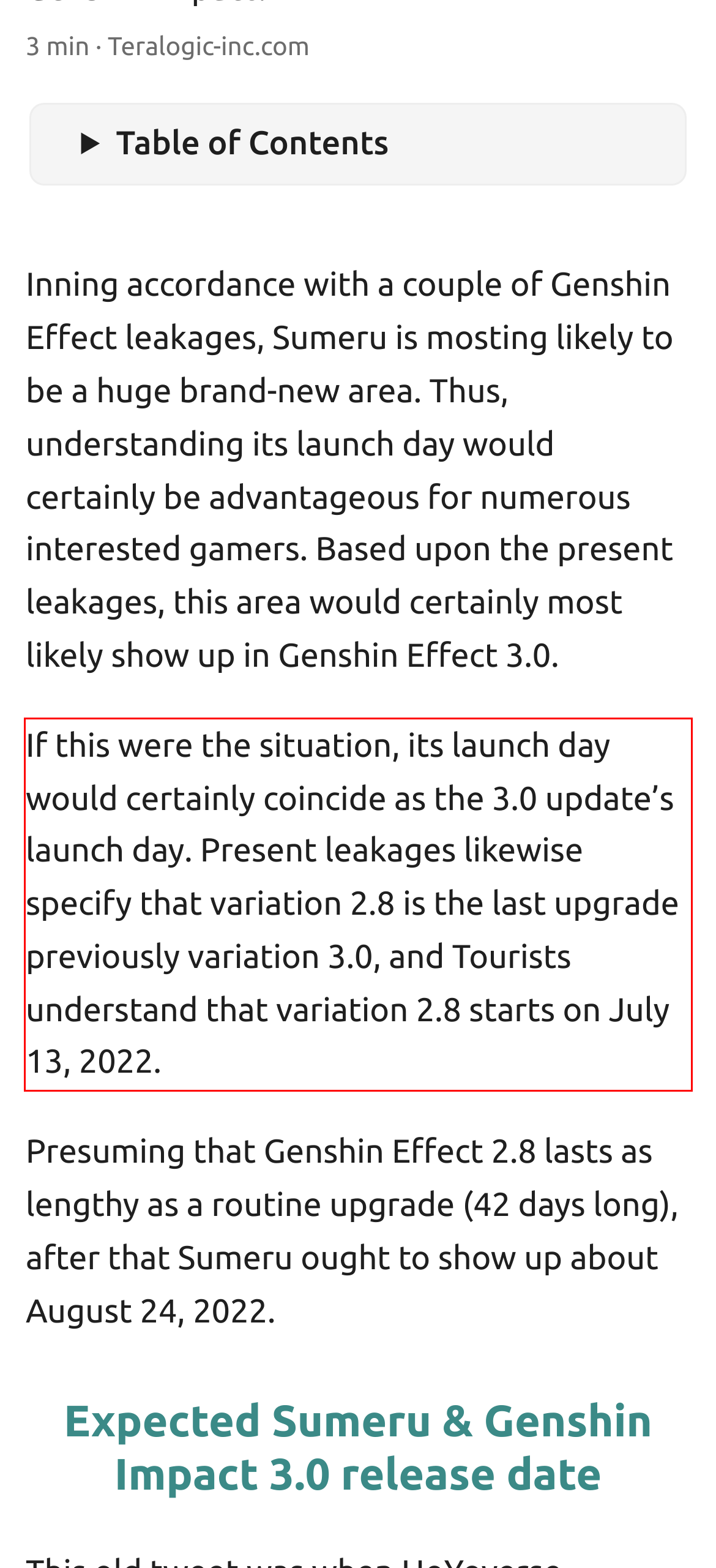Analyze the screenshot of the webpage that features a red bounding box and recognize the text content enclosed within this red bounding box.

If this were the situation, its launch day would certainly coincide as the 3.0 update’s launch day. Present leakages likewise specify that variation 2.8 is the last upgrade previously variation 3.0, and Tourists understand that variation 2.8 starts on July 13, 2022.